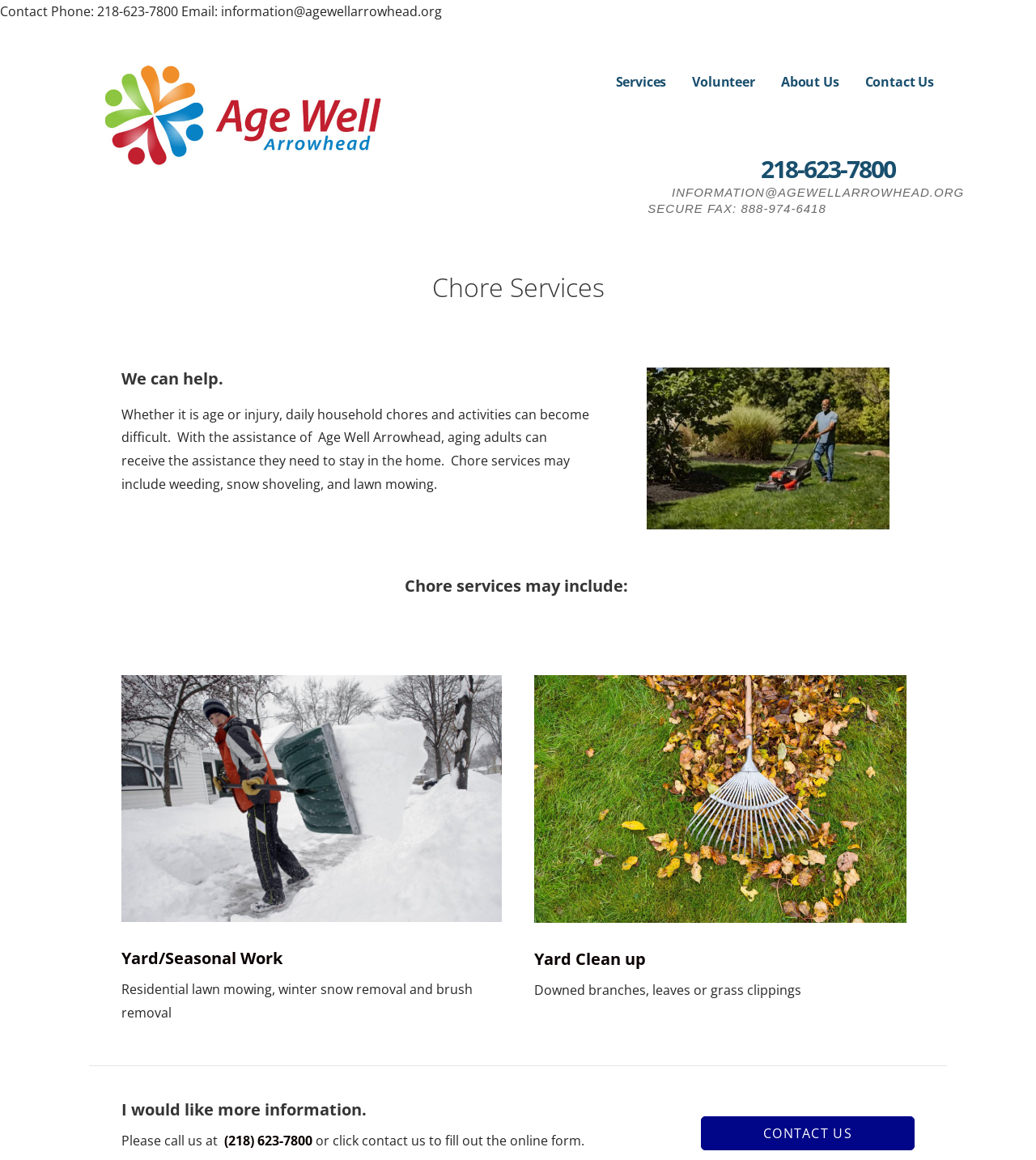Determine the bounding box coordinates for the HTML element mentioned in the following description: "Volunteer". The coordinates should be a list of four floats ranging from 0 to 1, represented as [left, top, right, bottom].

[0.668, 0.056, 0.729, 0.085]